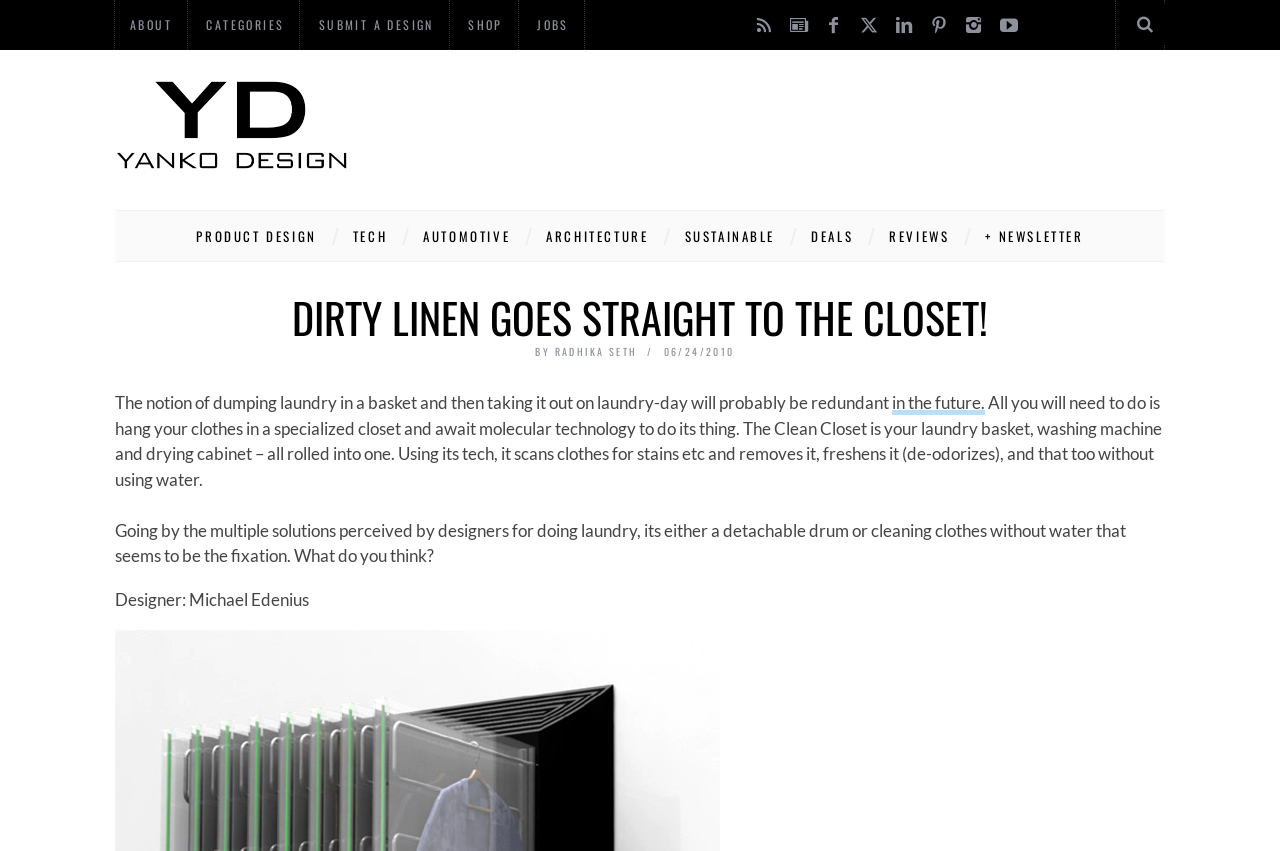Please provide the bounding box coordinates for the element that needs to be clicked to perform the instruction: "Search for a design". The coordinates must consist of four float numbers between 0 and 1, formatted as [left, top, right, bottom].

[0.809, 0.0, 0.91, 0.059]